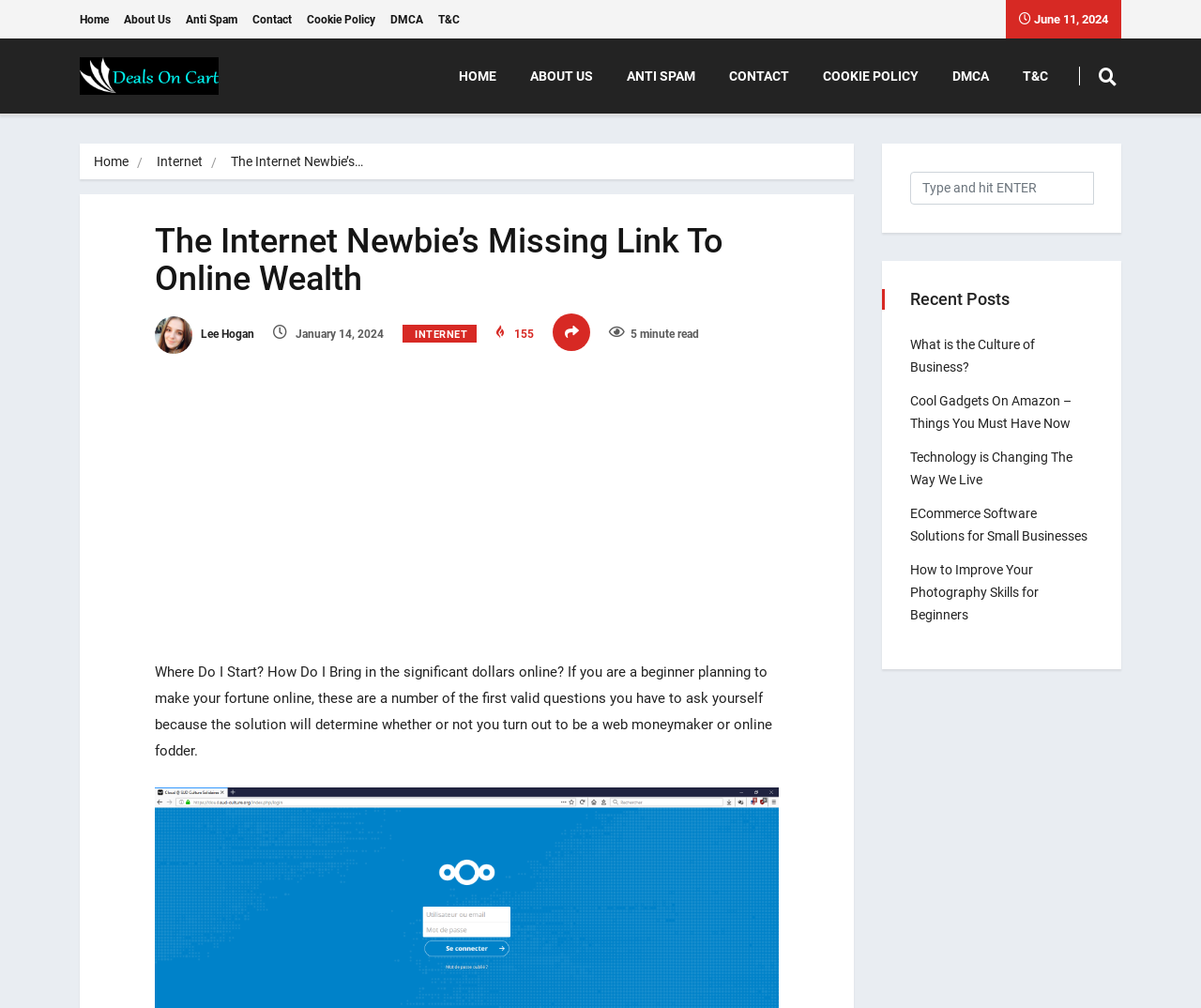Show the bounding box coordinates of the region that should be clicked to follow the instruction: "Check the 'Recent Posts'."

[0.758, 0.287, 0.91, 0.307]